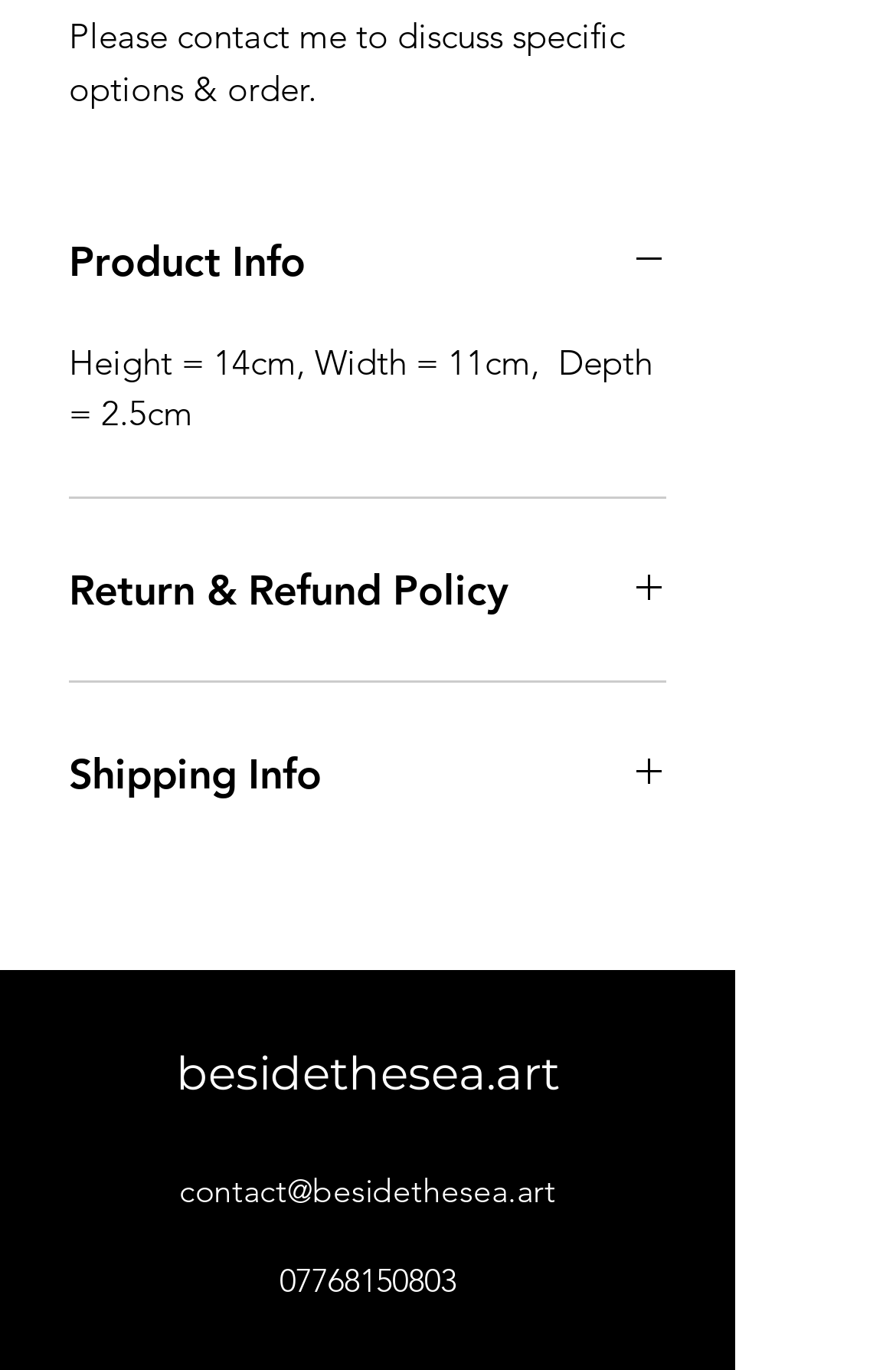Answer the question with a brief word or phrase:
What is the width of the product?

11cm